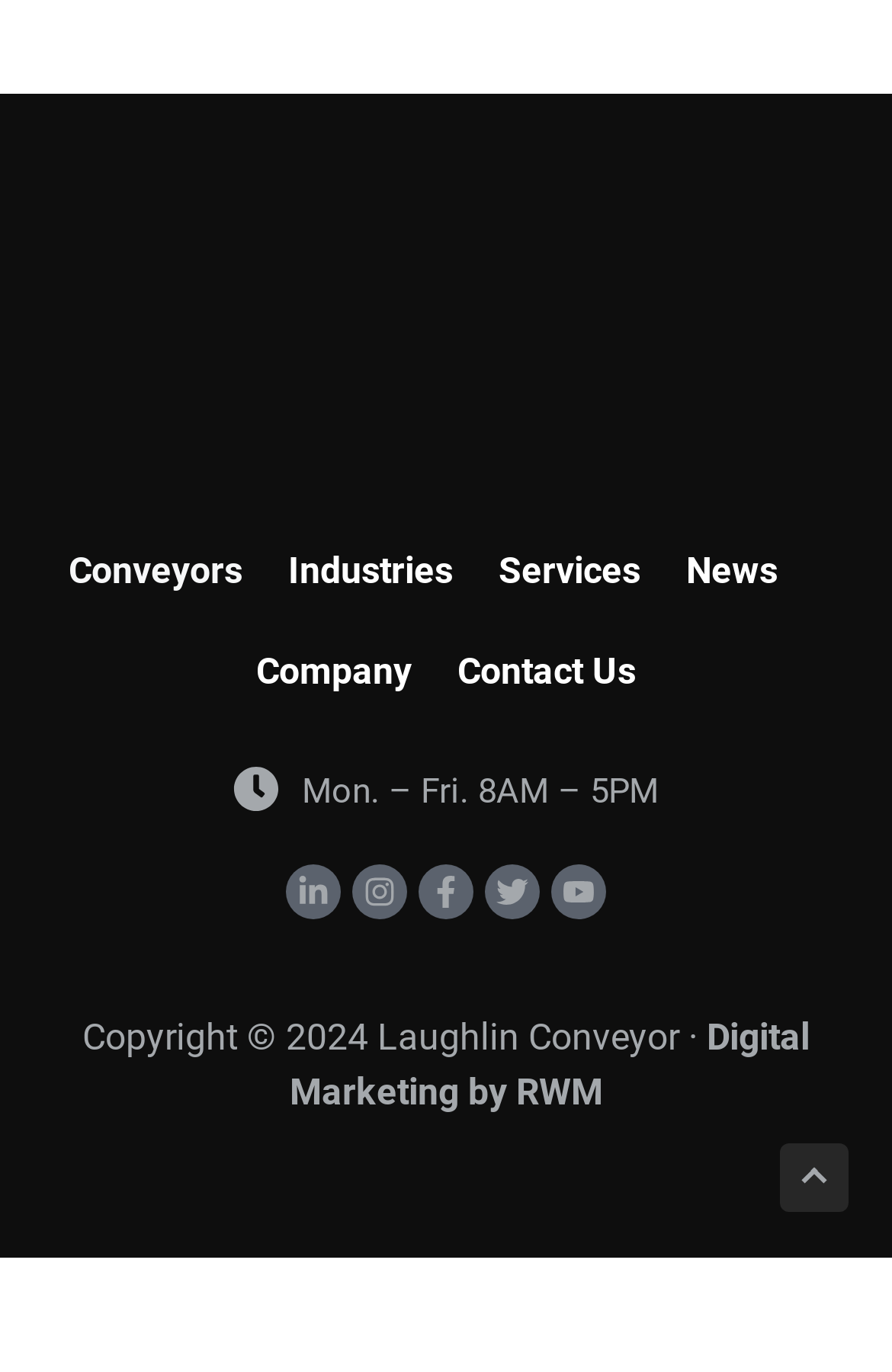How many social media links are there?
Answer the question with a single word or phrase by looking at the picture.

5